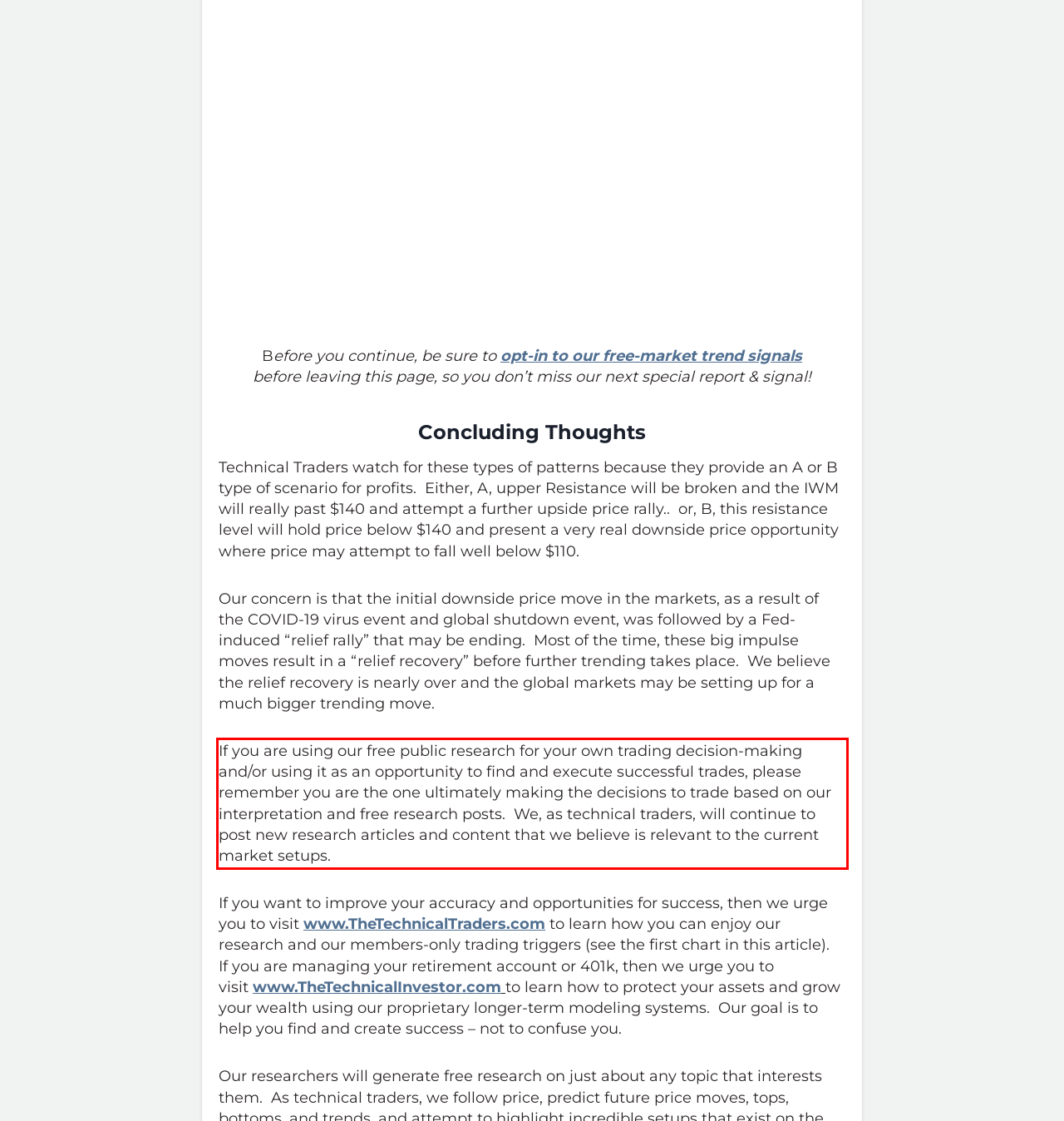Identify the text within the red bounding box on the webpage screenshot and generate the extracted text content.

If you are using our free public research for your own trading decision-making and/or using it as an opportunity to find and execute successful trades, please remember you are the one ultimately making the decisions to trade based on our interpretation and free research posts. We, as technical traders, will continue to post new research articles and content that we believe is relevant to the current market setups.